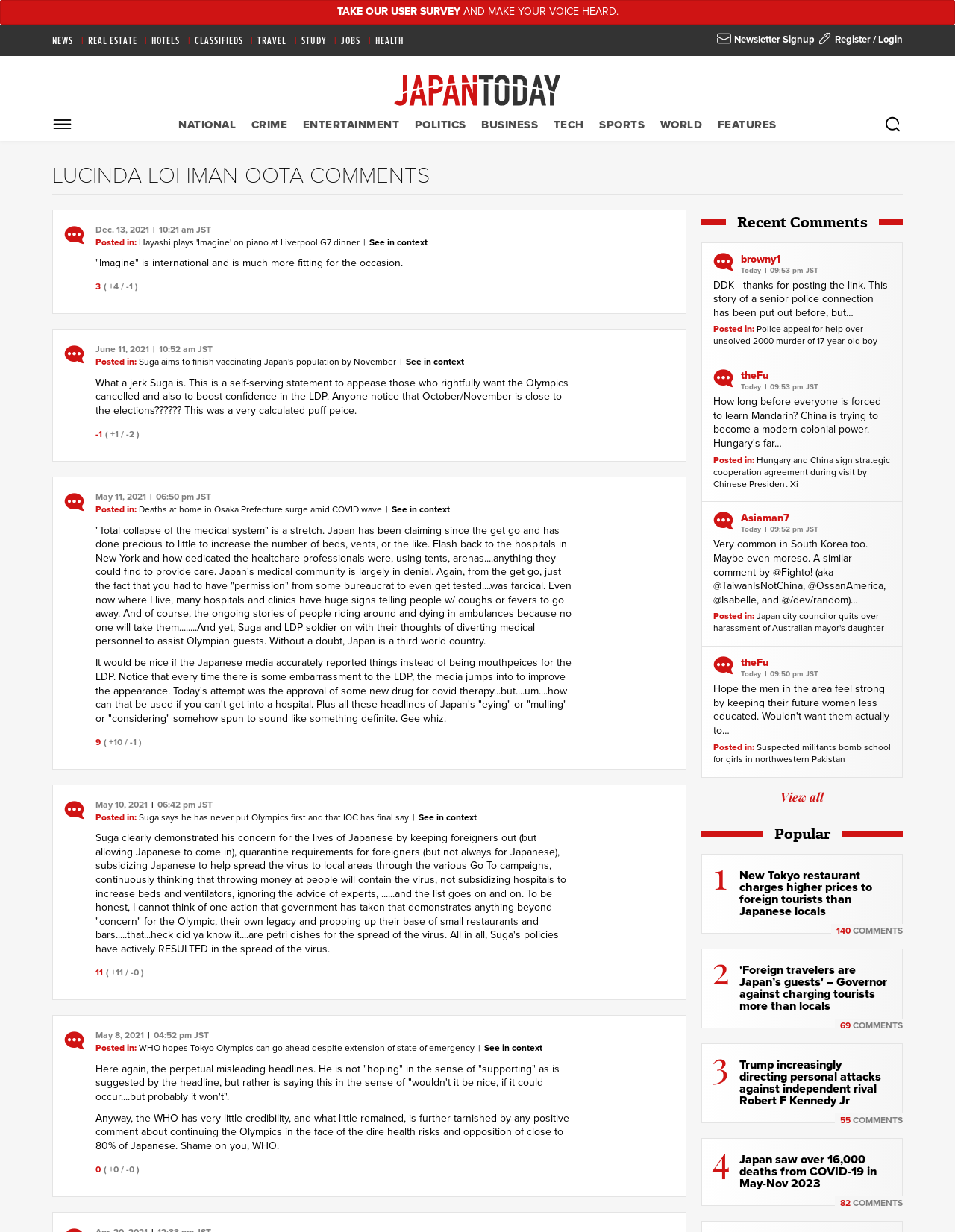Identify the first-level heading on the webpage and generate its text content.

LUCINDA LOHMAN-OOTA COMMENTS